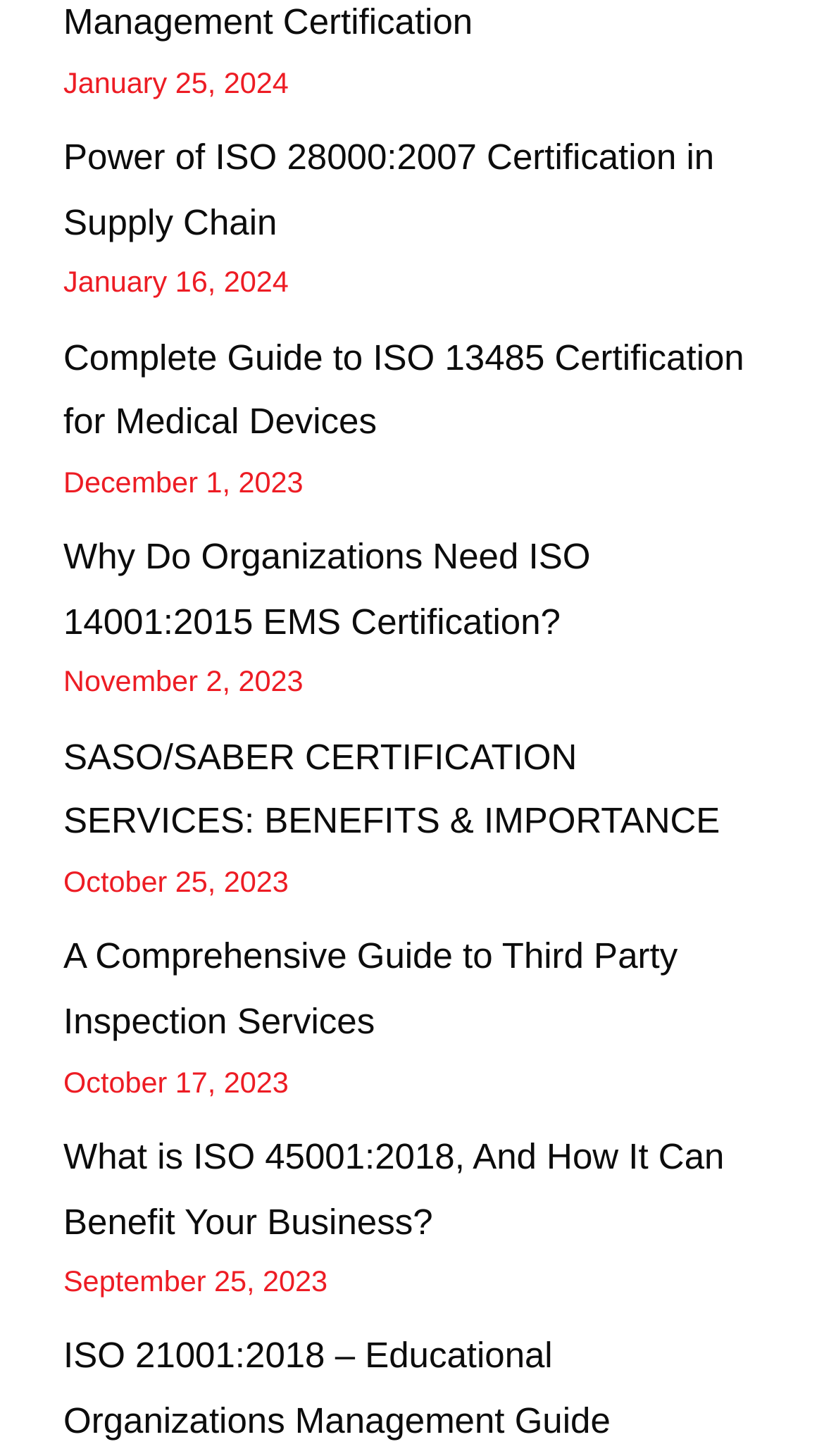What is the topic of the article published on November 2, 2023?
Refer to the image and give a detailed response to the question.

I matched the date 'November 2, 2023' with the corresponding link element, which has the title 'SASO/SABER CERTIFICATION SERVICES: BENEFITS & IMPORTANCE'.